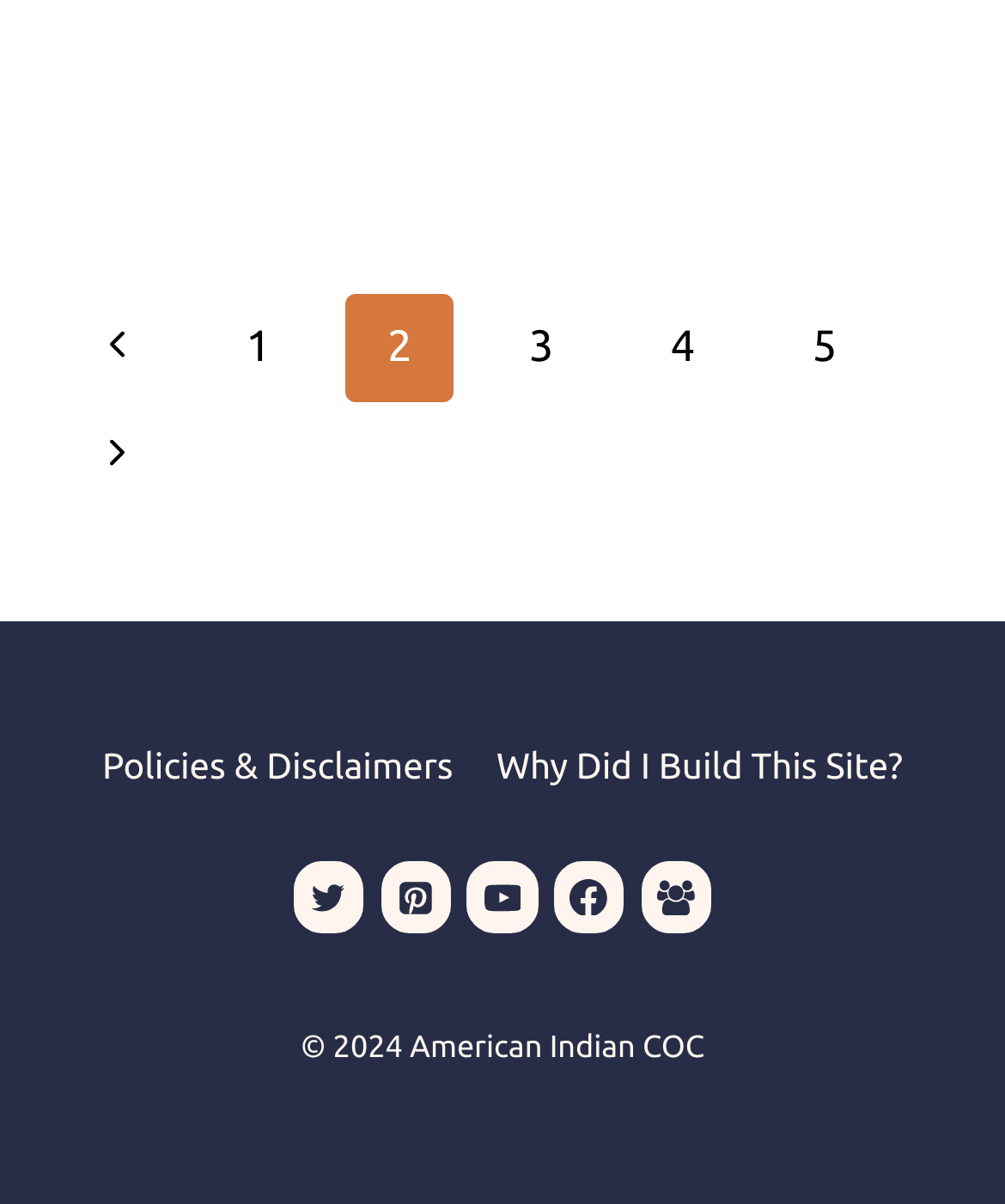Answer the question in one word or a short phrase:
What is the purpose of the top navigation?

Page navigation